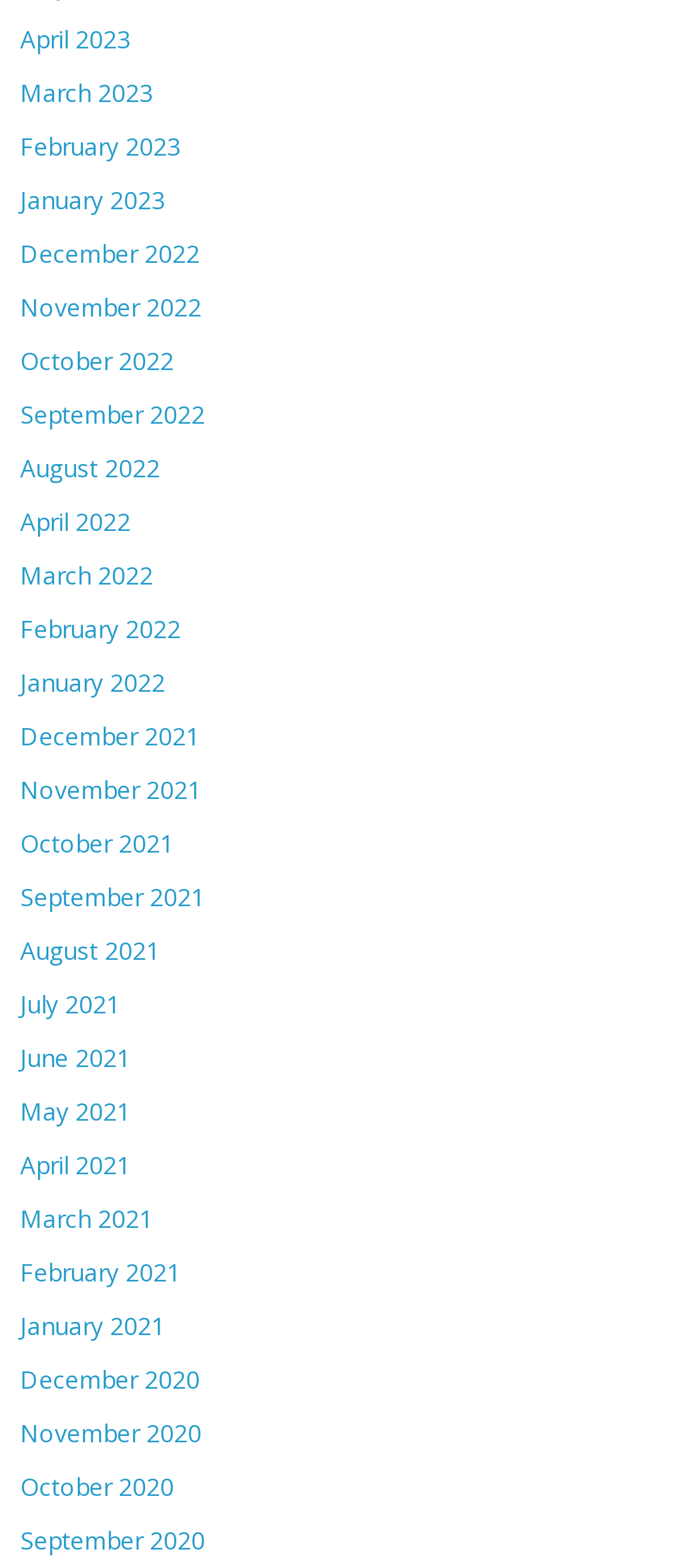How many links are there for the year 2022?
Refer to the image and provide a detailed answer to the question.

I counted the number of links for each year and found that there are 12 links for the year 2022, one for each month.